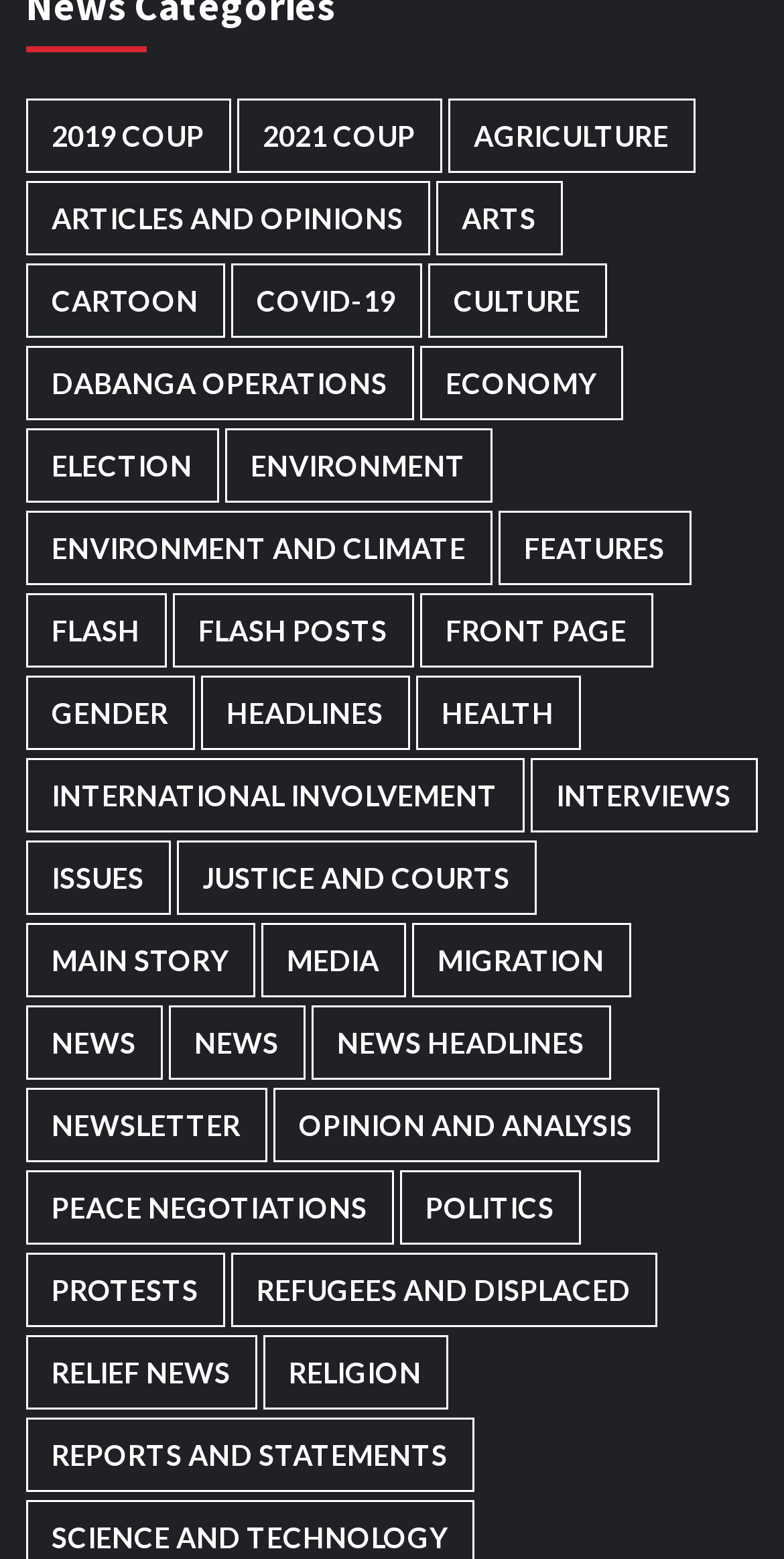Using the format (top-left x, top-left y, bottom-right x, bottom-right y), provide the bounding box coordinates for the described UI element. All values should be floating point numbers between 0 and 1: Environment

[0.286, 0.274, 0.627, 0.322]